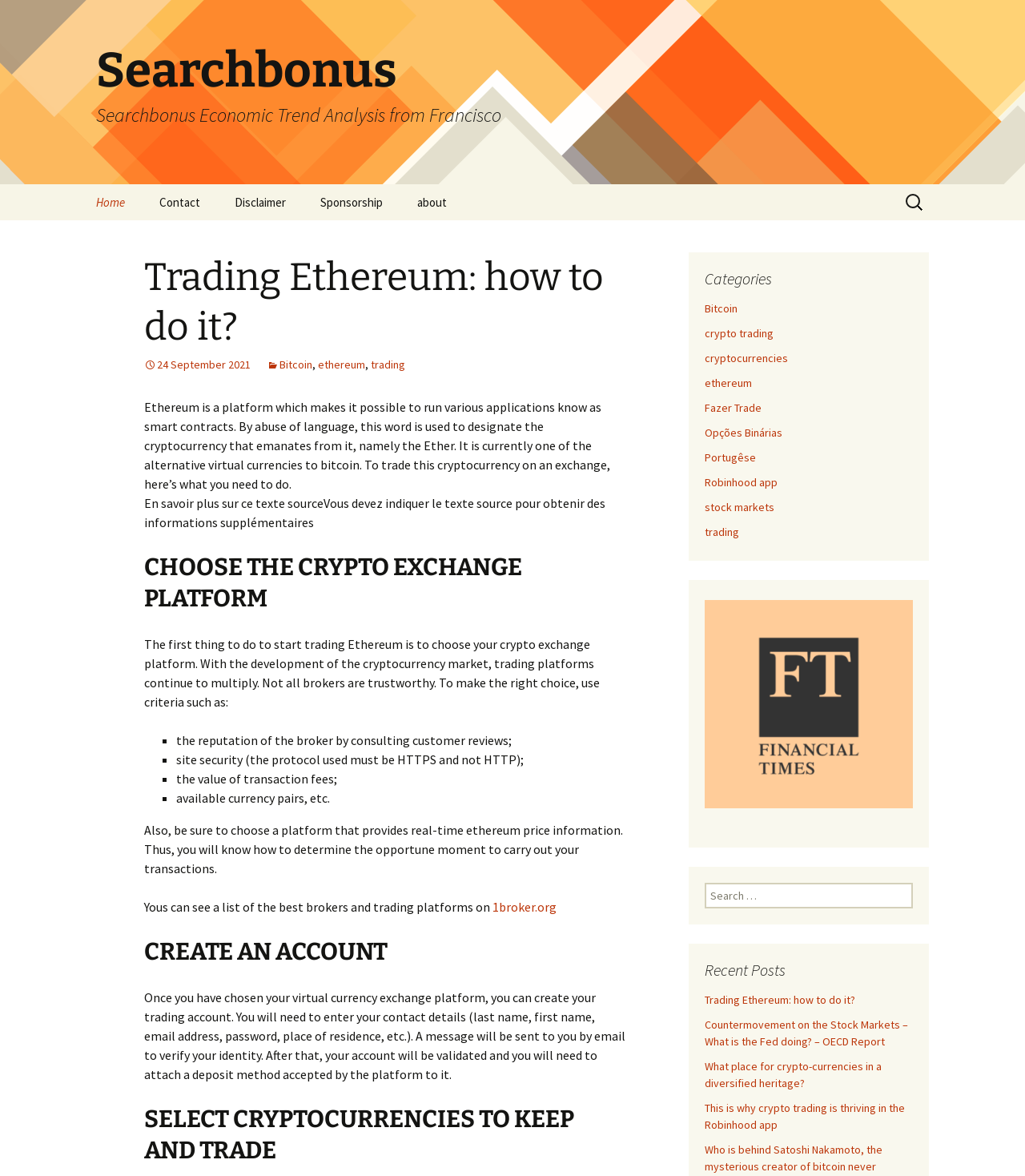Locate and provide the bounding box coordinates for the HTML element that matches this description: "crypto trading".

[0.688, 0.277, 0.755, 0.29]